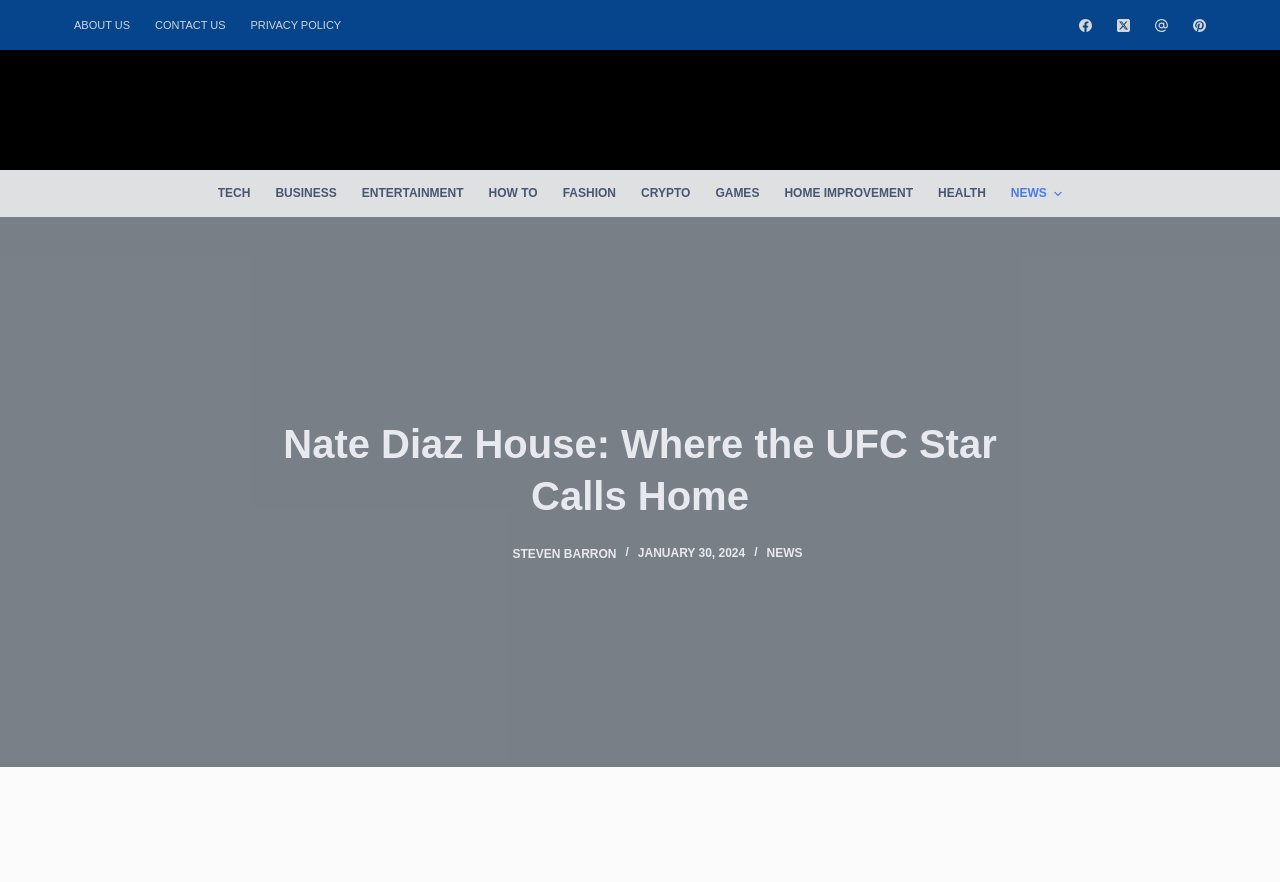How many social media links are there?
Provide a detailed answer to the question using information from the image.

I counted the number of social media links at the top right corner of the webpage, which are Facebook, Twitter, Instagram, and Pinterest, totaling 4 links.